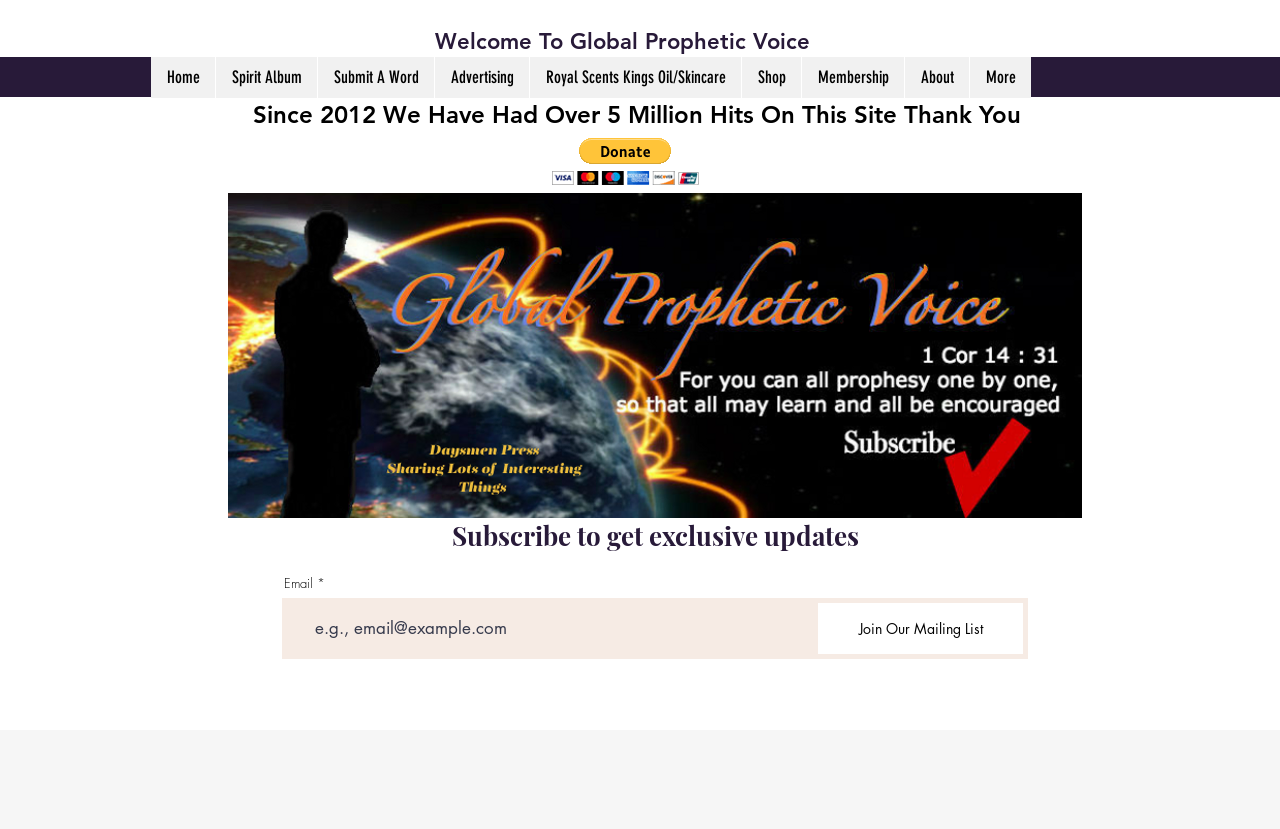Find the bounding box coordinates of the area to click in order to follow the instruction: "Click on the 'Home' link".

[0.118, 0.069, 0.168, 0.118]